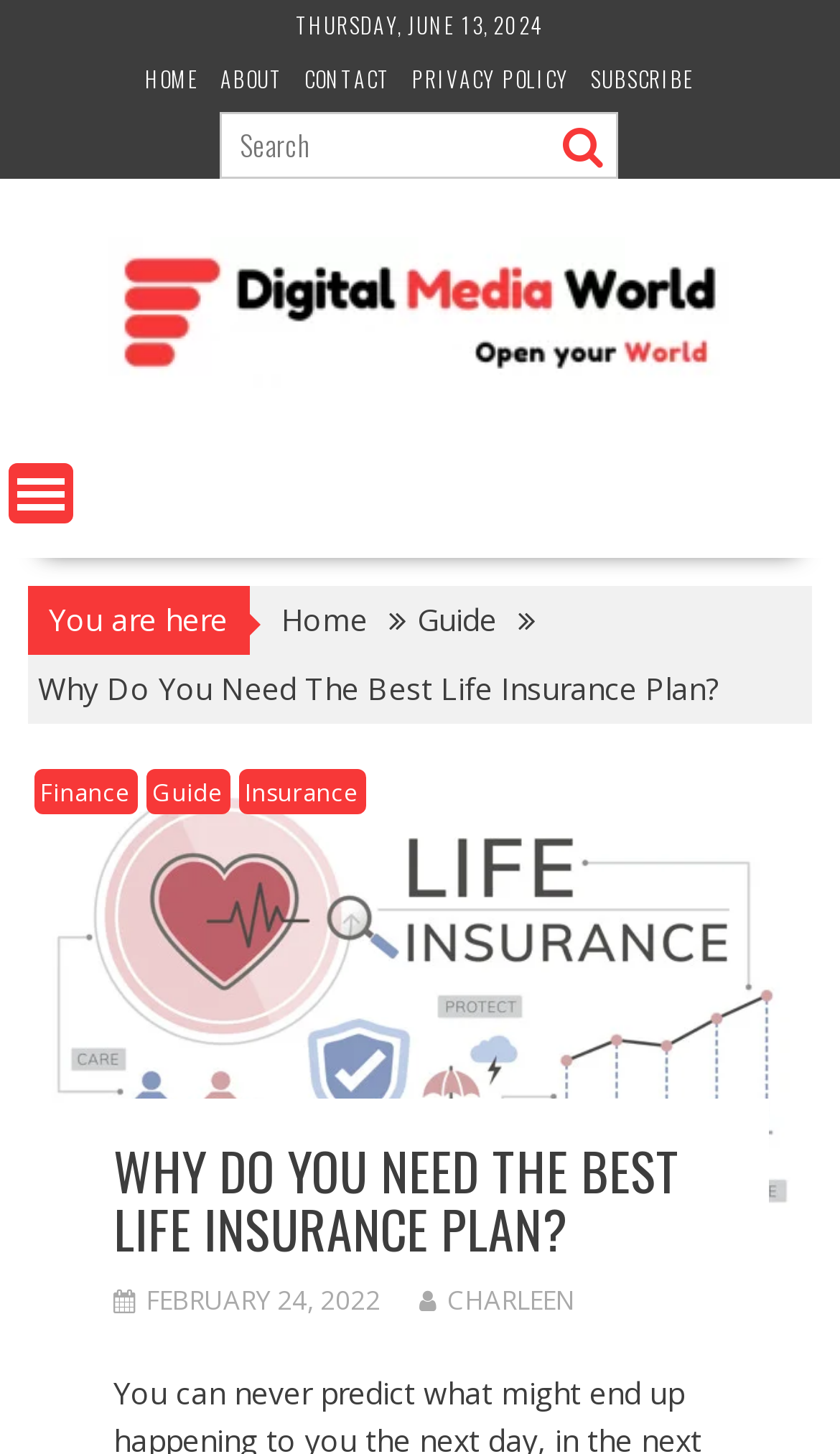Provide the bounding box coordinates for the specified HTML element described in this description: "Contact". The coordinates should be four float numbers ranging from 0 to 1, in the format [left, top, right, bottom].

[0.363, 0.043, 0.465, 0.065]